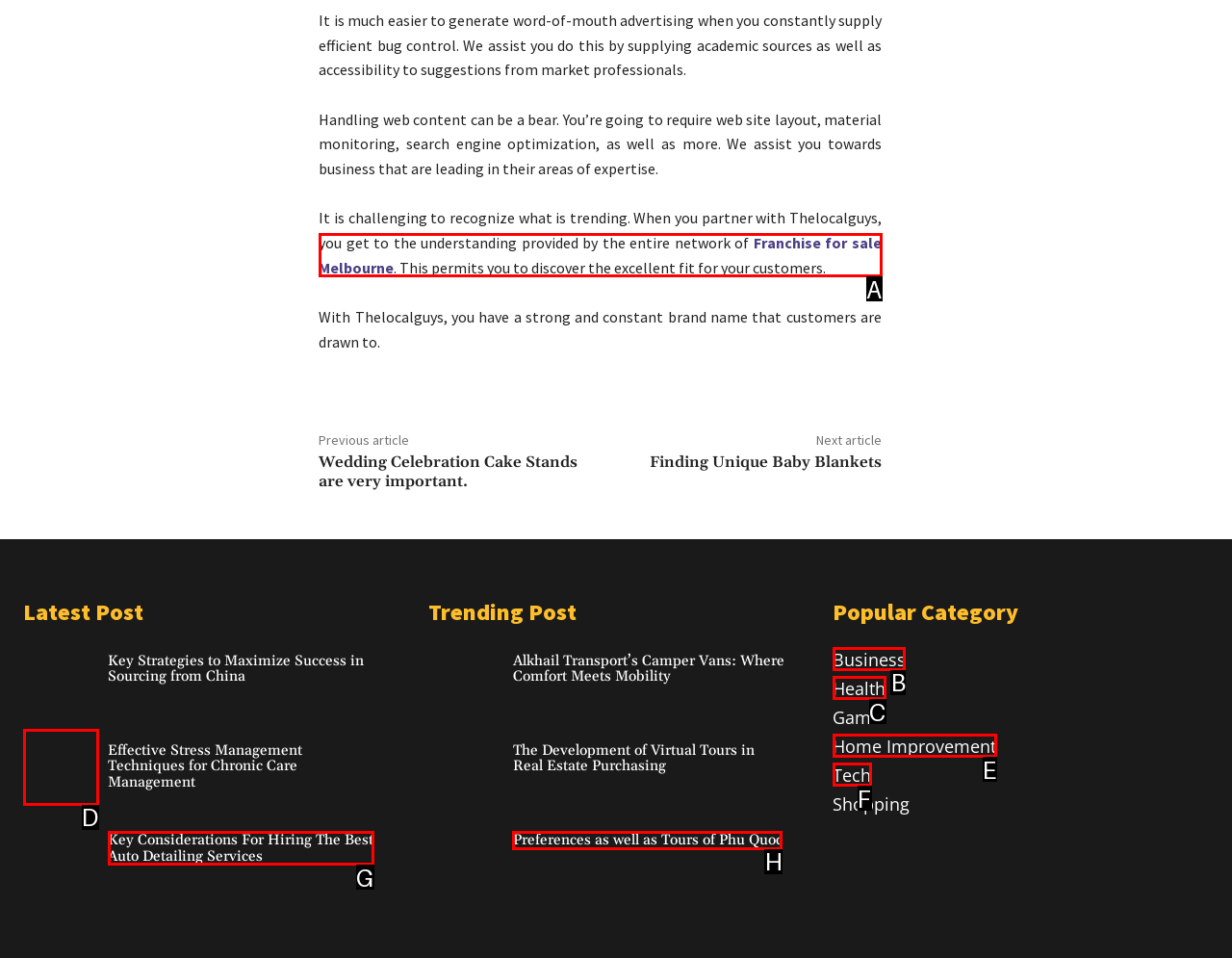Tell me which one HTML element I should click to complete the following task: Browse 'Business' category Answer with the option's letter from the given choices directly.

B